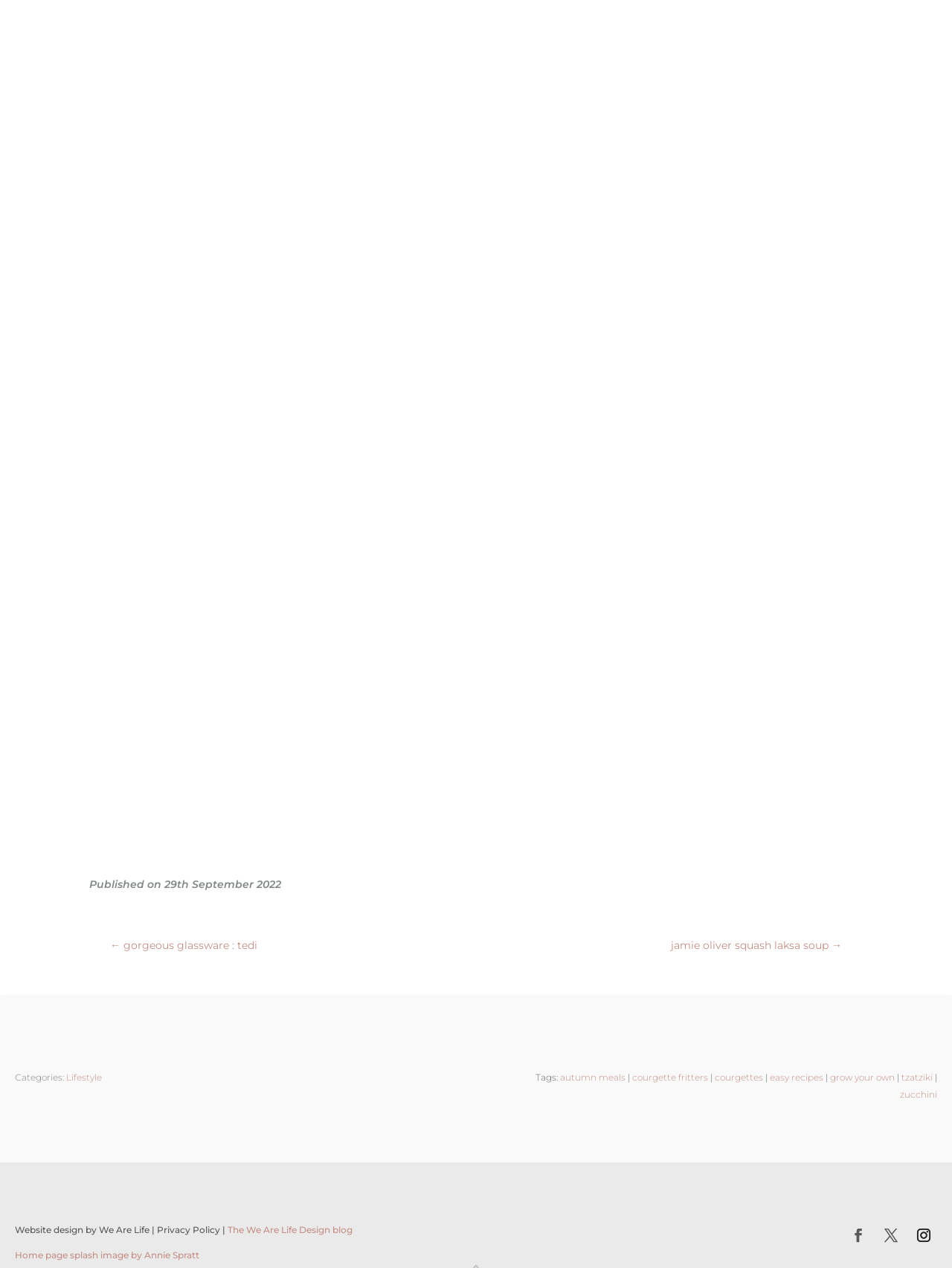Based on the description "← gorgeous glassware : tedi", find the bounding box of the specified UI element.

[0.116, 0.739, 0.27, 0.752]